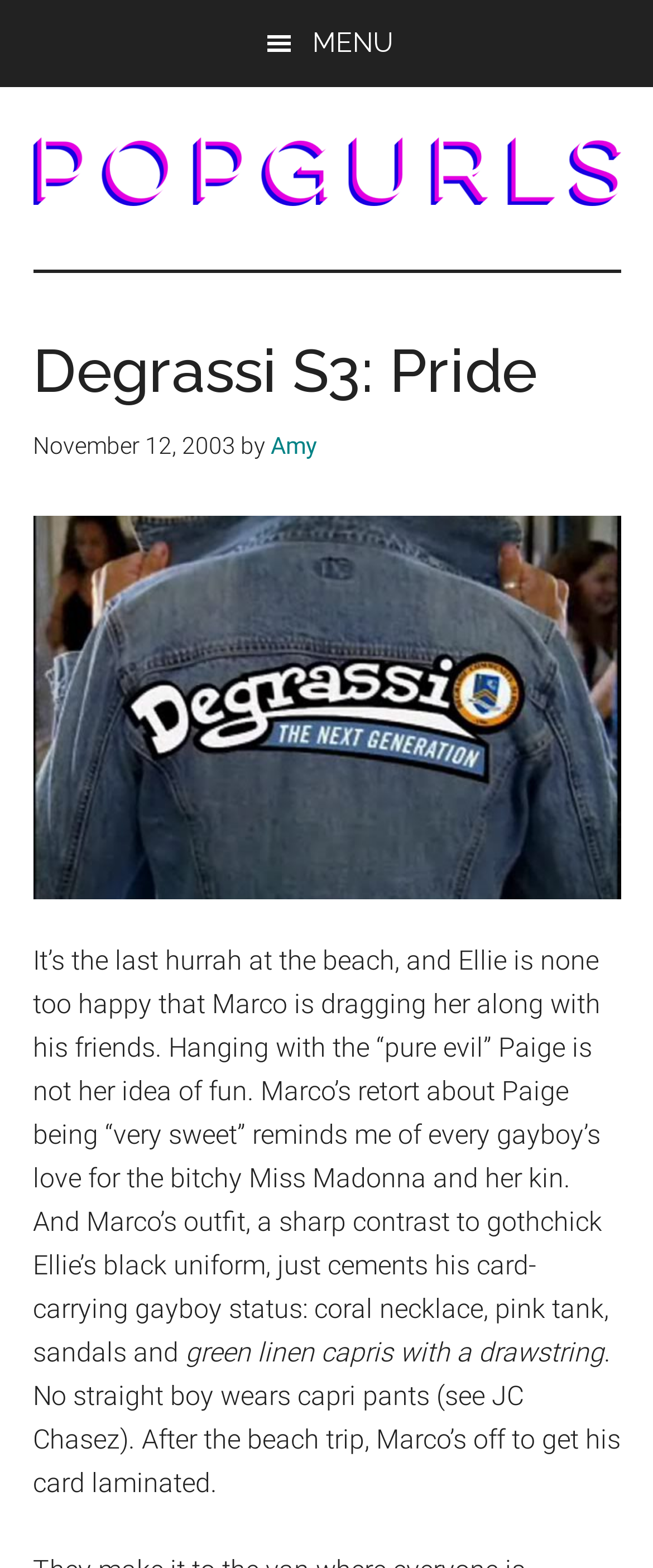Provide the bounding box coordinates for the UI element that is described by this text: "Menu". The coordinates should be in the form of four float numbers between 0 and 1: [left, top, right, bottom].

[0.0, 0.0, 1.0, 0.056]